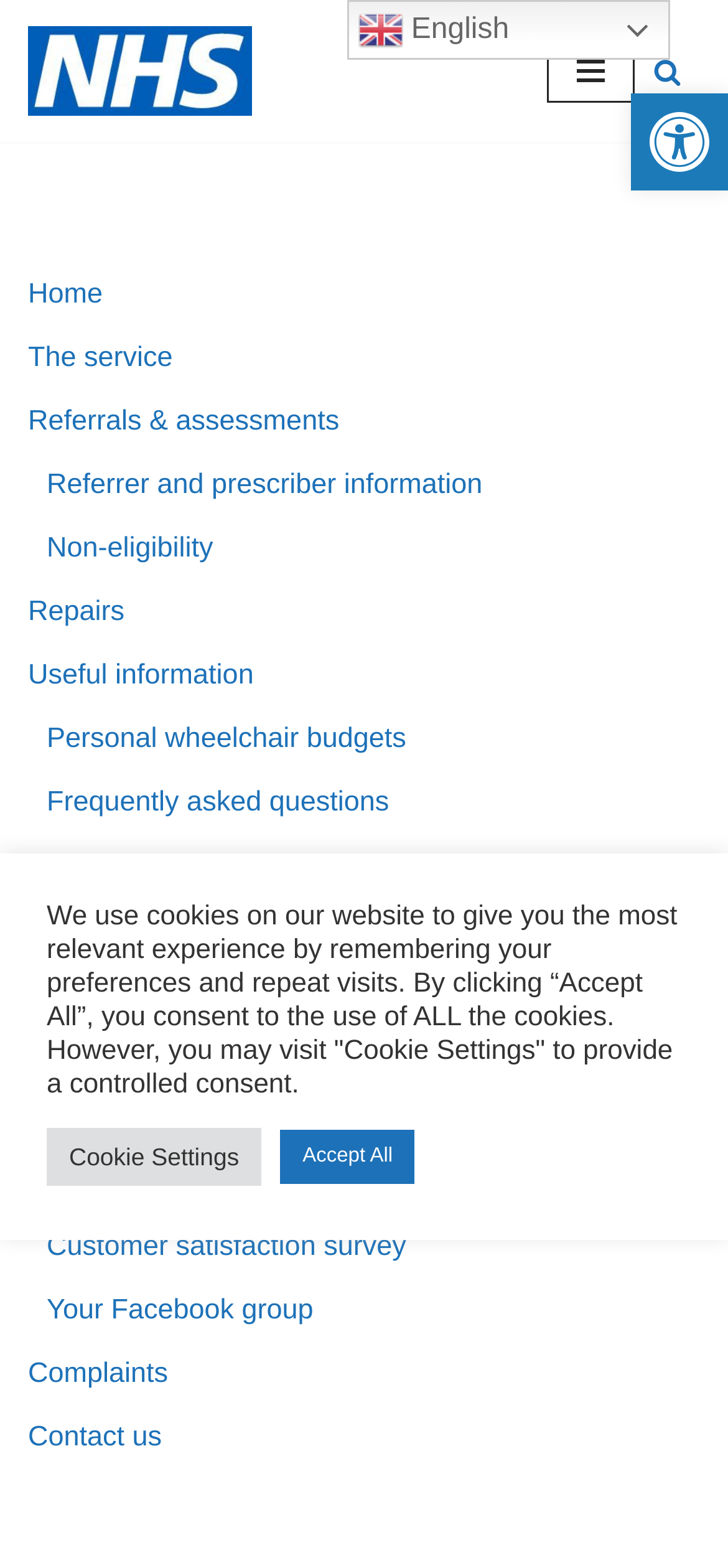How many links are there in the navigation menu?
Use the image to answer the question with a single word or phrase.

15